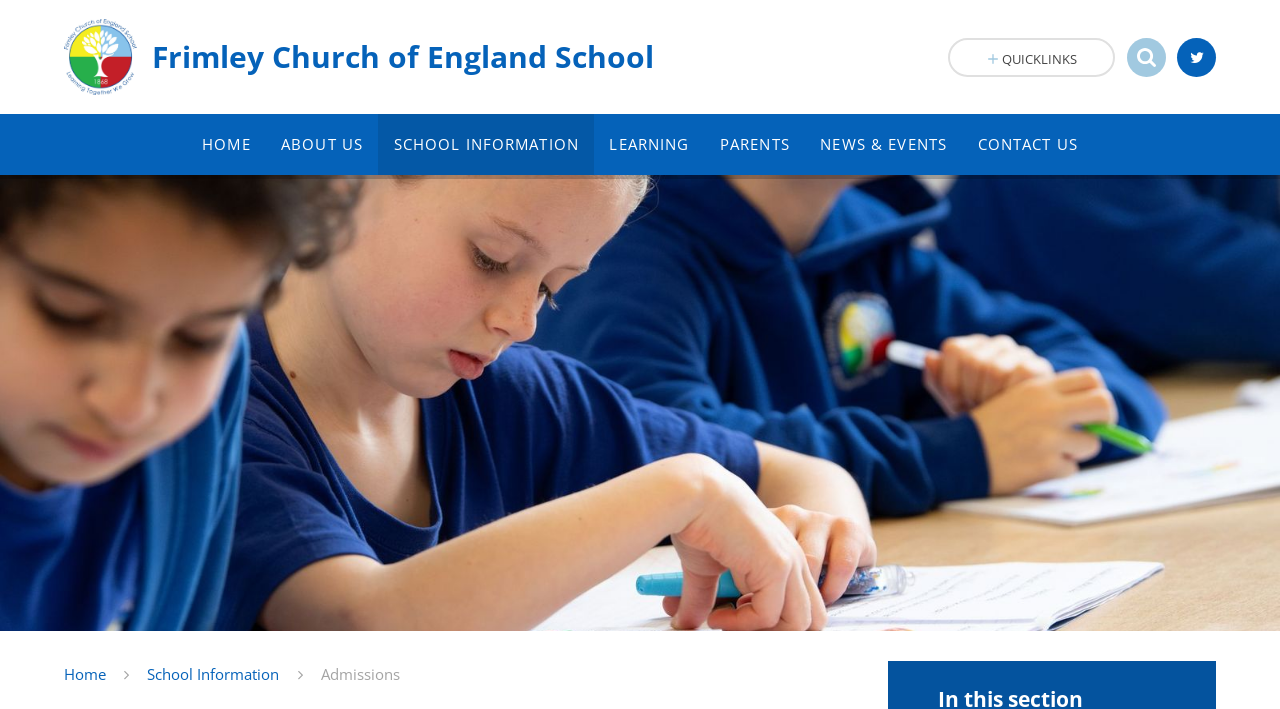Determine the bounding box coordinates for the clickable element required to fulfill the instruction: "go to home page". Provide the coordinates as four float numbers between 0 and 1, i.e., [left, top, right, bottom].

[0.146, 0.161, 0.208, 0.246]